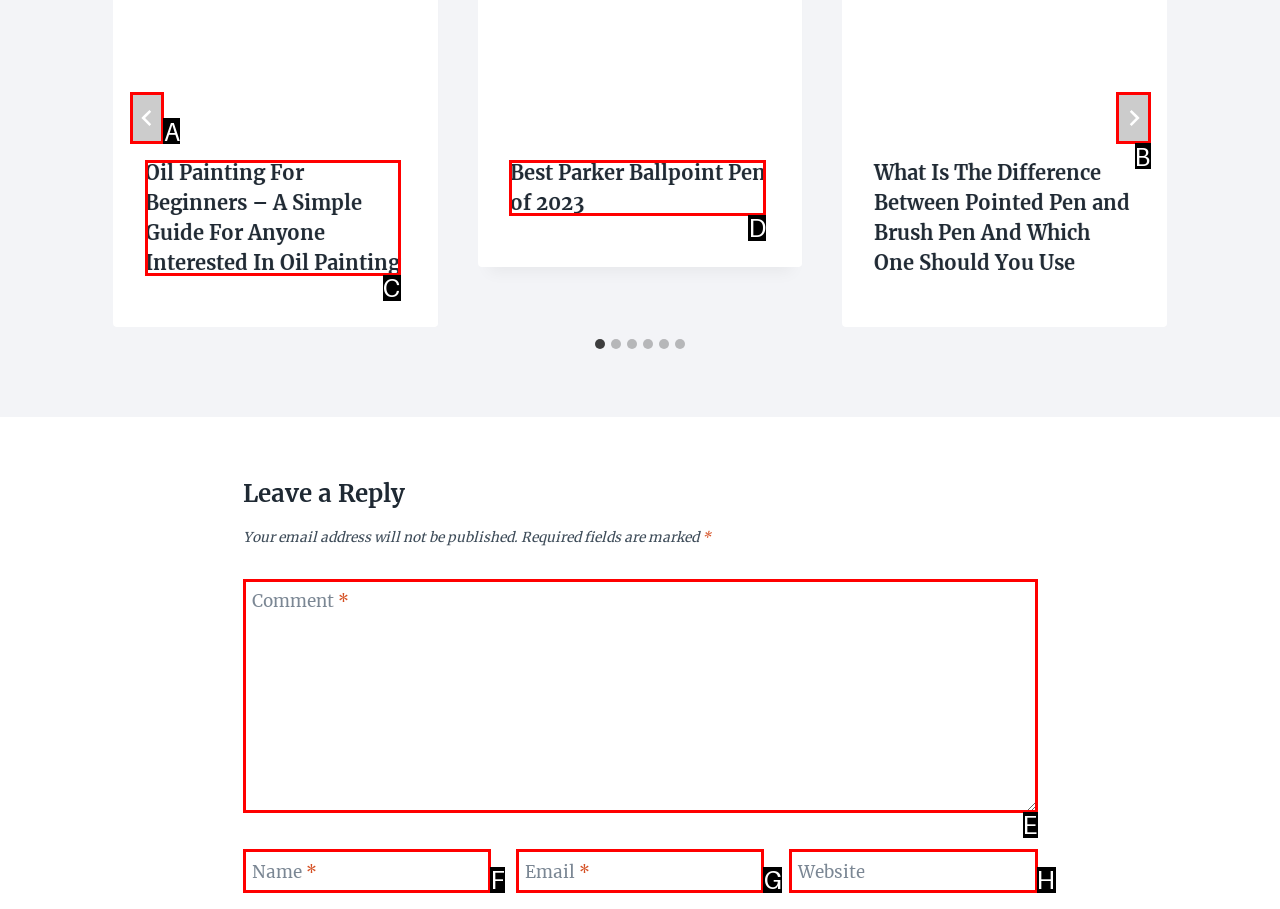Indicate the HTML element that should be clicked to perform the task: Click the 'Go to last slide' button Reply with the letter corresponding to the chosen option.

A